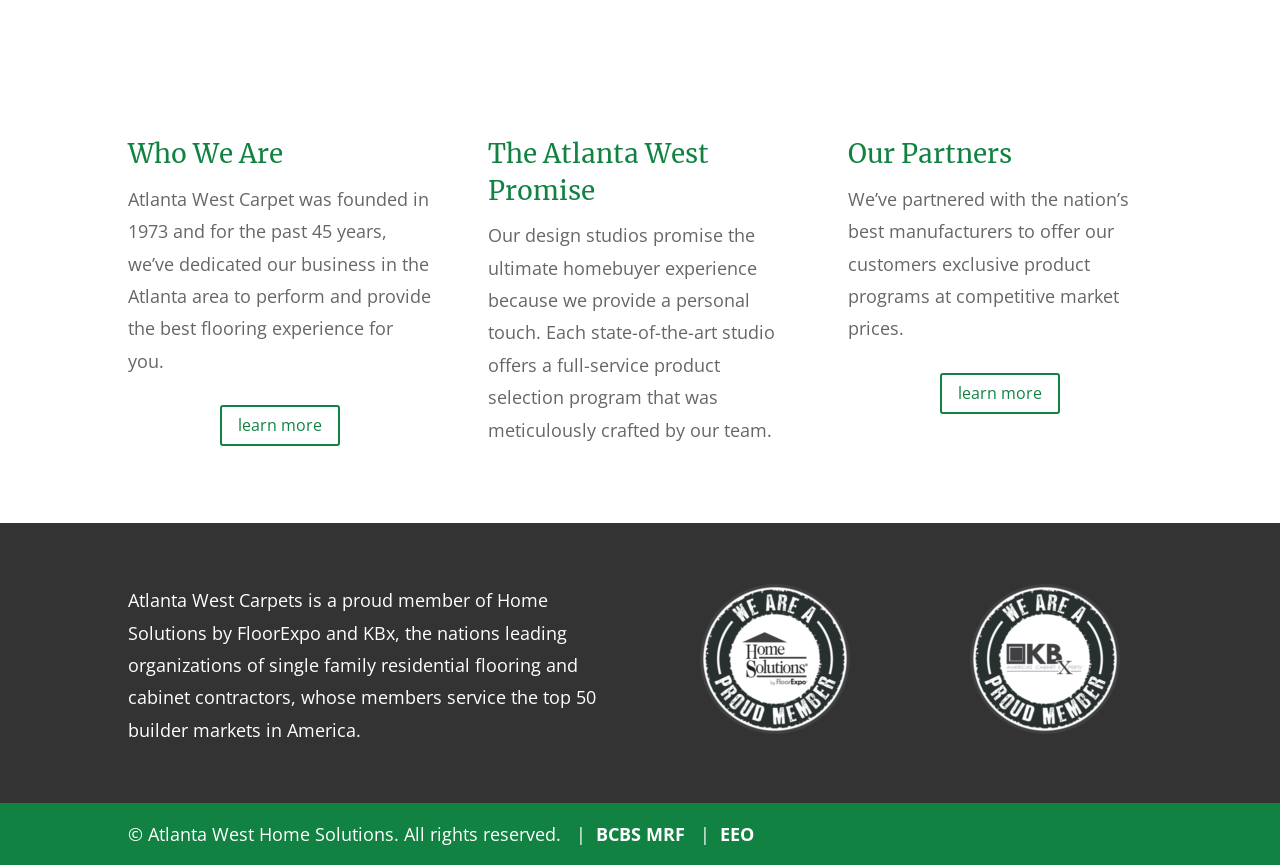What is the company's name?
Look at the screenshot and respond with a single word or phrase.

Atlanta West Carpet